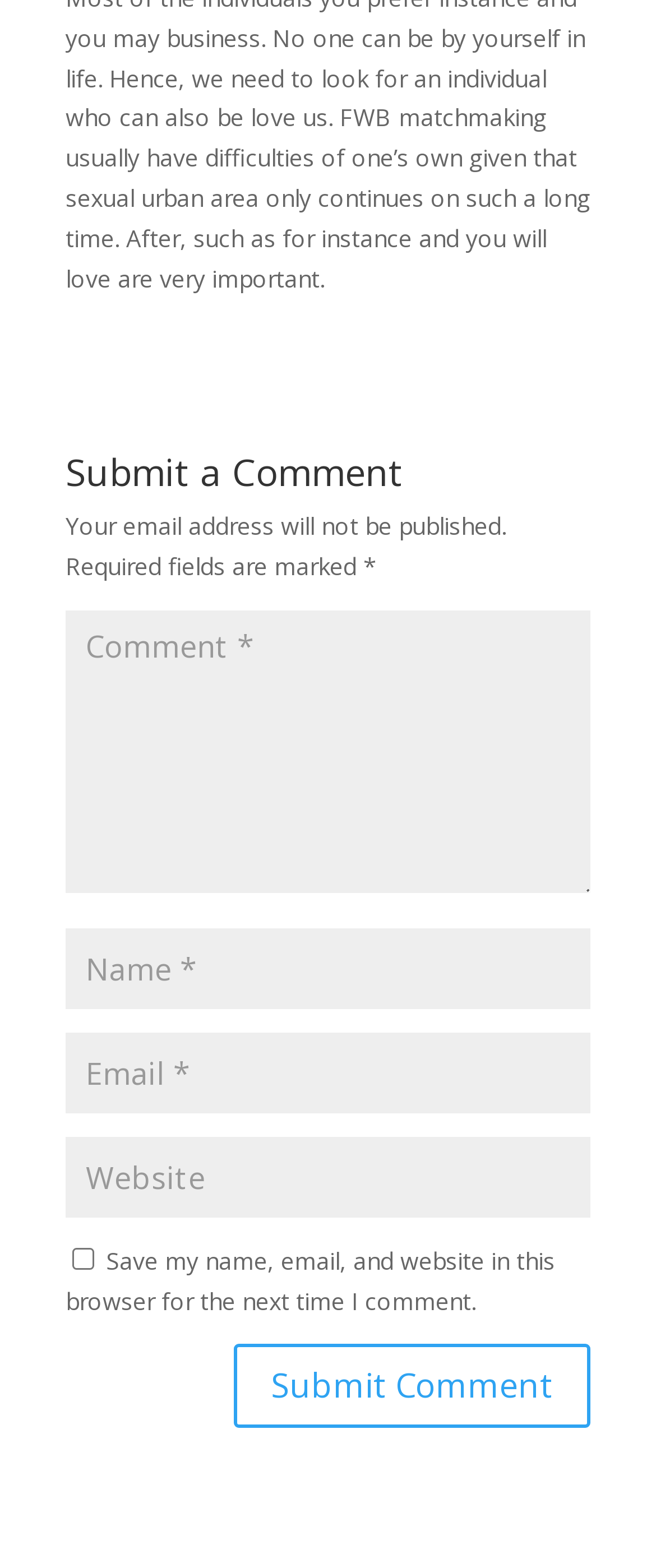Ascertain the bounding box coordinates for the UI element detailed here: "input value="Name *" name="author"". The coordinates should be provided as [left, top, right, bottom] with each value being a float between 0 and 1.

[0.1, 0.592, 0.9, 0.643]